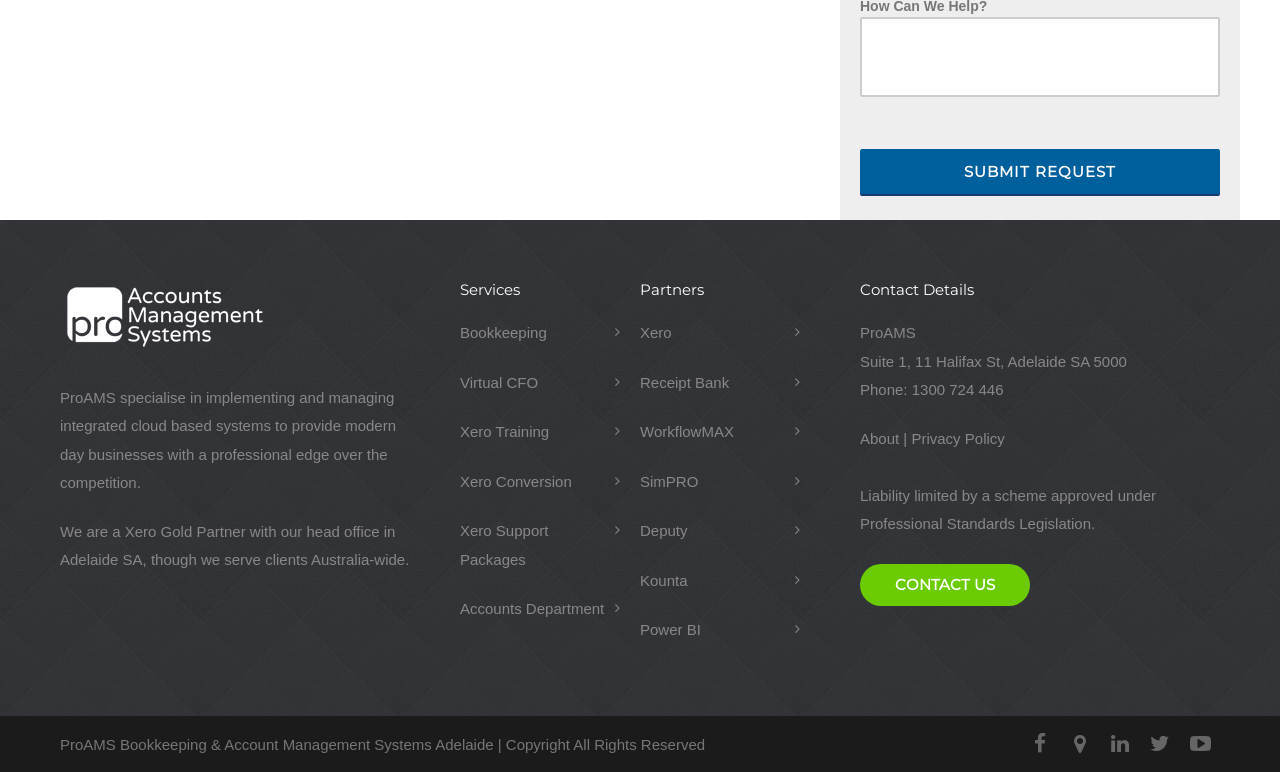Given the element description title="Facebook", predict the bounding box coordinates for the UI element in the webpage screenshot. The format should be (top-left x, top-left y, bottom-right x, bottom-right y), and the values should be between 0 and 1.

[0.797, 0.938, 0.828, 0.99]